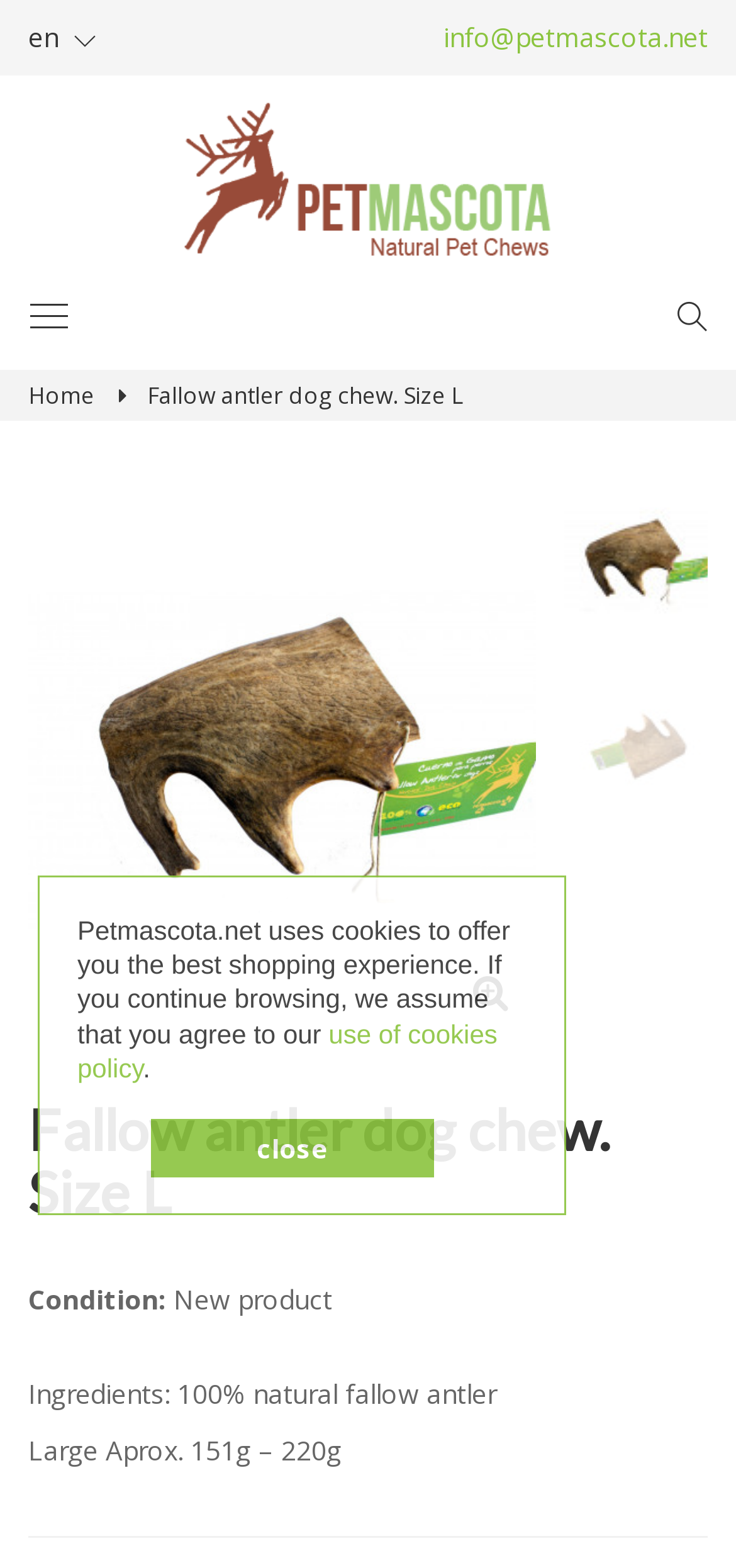Based on what you see in the screenshot, provide a thorough answer to this question: How many images of the product are displayed?

The number of images of the product can be determined by counting the number of image elements on the webpage. There are four image elements with the same description 'Fallow Antler Dog Chew', indicating that there are four images of the product displayed.